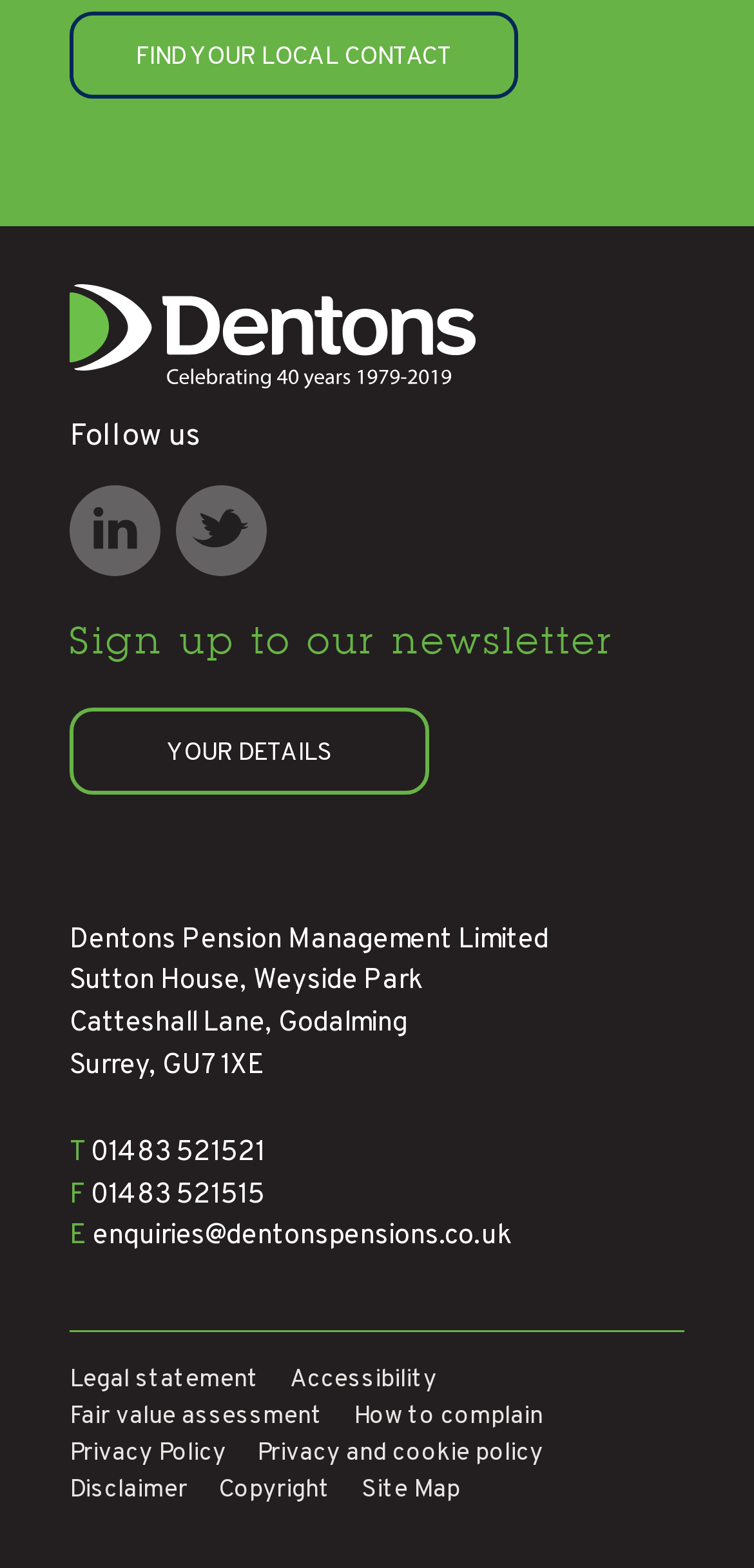Given the description "BROWSE BOOKS", determine the bounding box of the corresponding UI element.

None